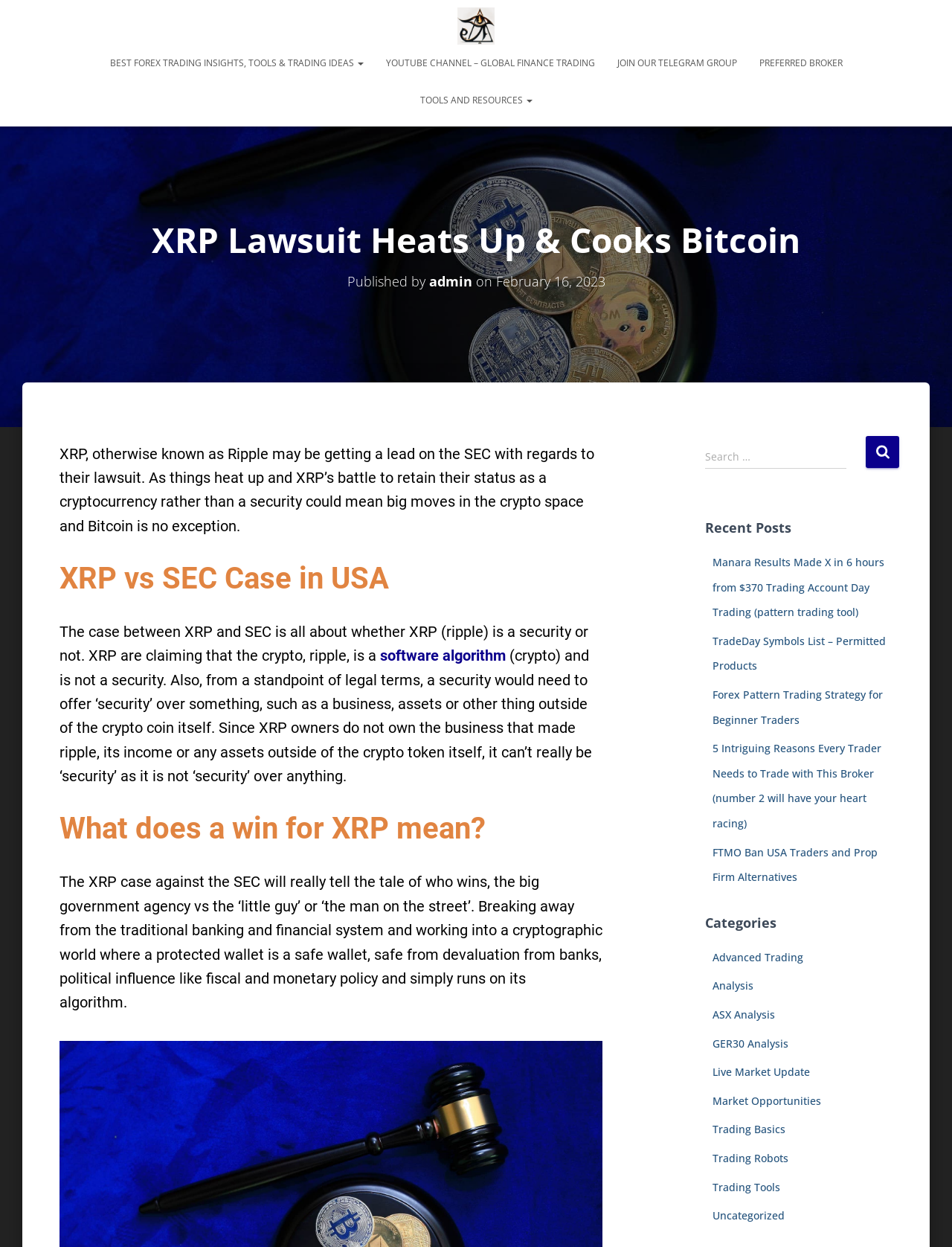What is the name of the cryptocurrency discussed in the article?
Based on the image, give a one-word or short phrase answer.

XRP